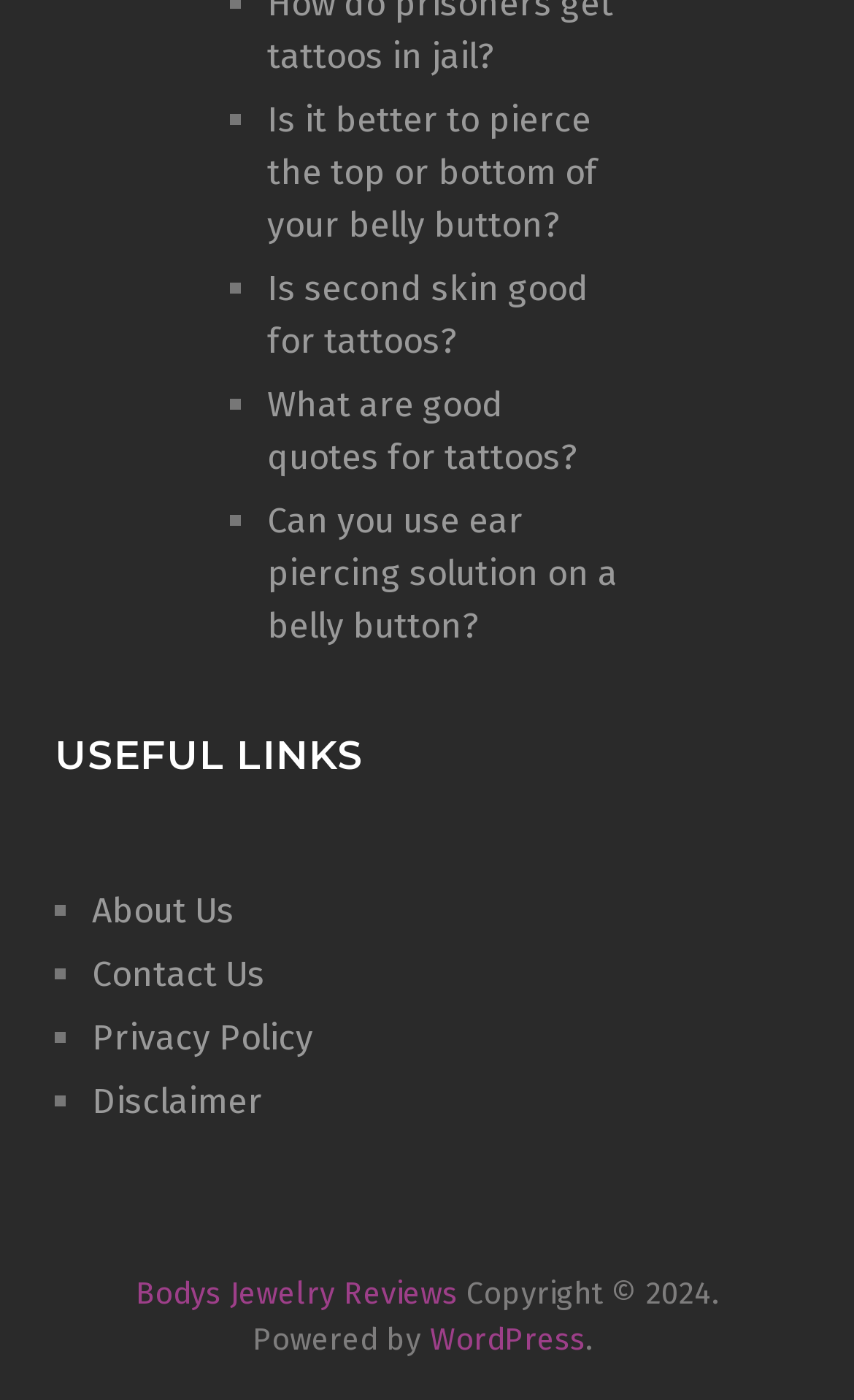What is the category of the links under 'USEFUL LINKS'?
Examine the image and provide an in-depth answer to the question.

By examining the links under the 'USEFUL LINKS' heading, we can see that they are related to the website itself, such as 'About Us', 'Contact Us', 'Privacy Policy', and 'Disclaimer'. Therefore, the category of these links is website-related information.